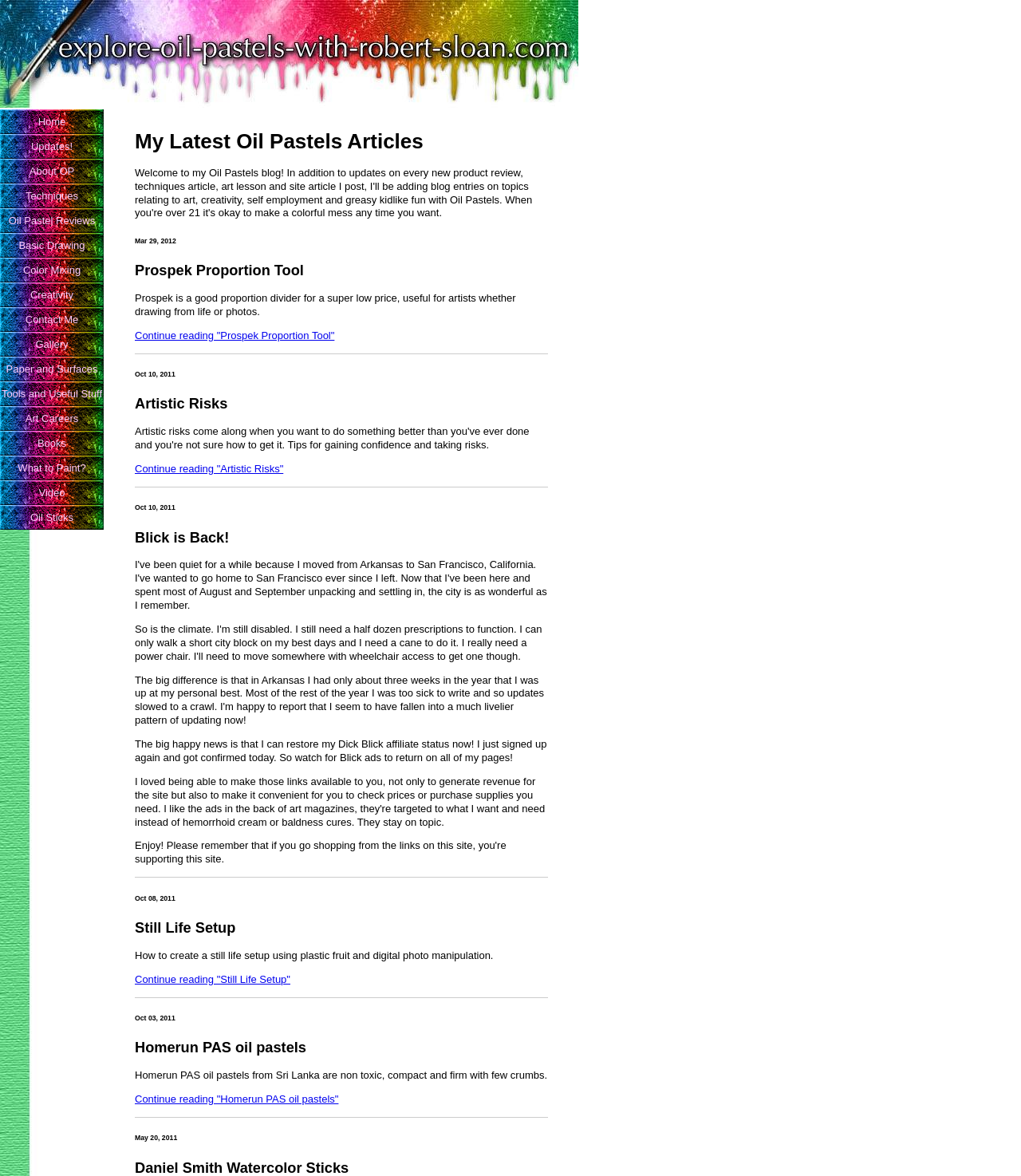Analyze and describe the webpage in a detailed narrative.

This webpage is about oil pastels, featuring various articles, techniques, and product reviews. At the top, there is a heading "My Latest Oil Pastels Articles" followed by a series of article headings, each with a date, title, and a brief summary or introduction. These articles are arranged vertically, with the most recent one at the top.

On the left side, there is a navigation menu with 15 links, including "Home", "Updates!", "About OP", "Techniques", and others, which provide access to different sections of the website. These links are stacked vertically, with "Home" at the top and "Oil Sticks" at the bottom.

Each article heading is accompanied by a brief summary or introduction, and some have a "Continue reading" link to access the full article. The articles cover various topics, such as product reviews, artistic techniques, and tips for using oil pastels. The webpage has a clean and organized layout, making it easy to navigate and find relevant information.